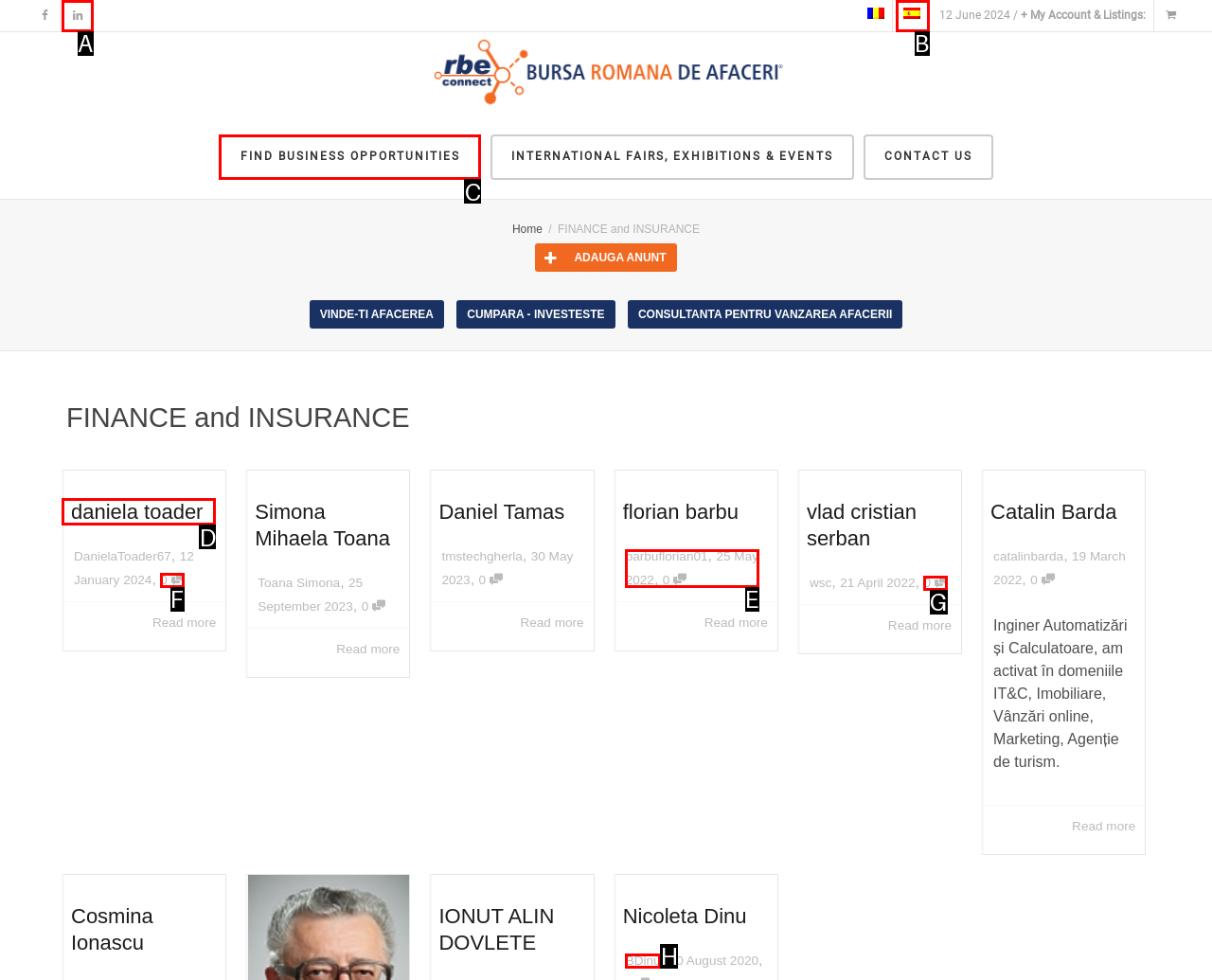From the given options, indicate the letter that corresponds to the action needed to complete this task: Read article by daniela toader. Respond with only the letter.

D